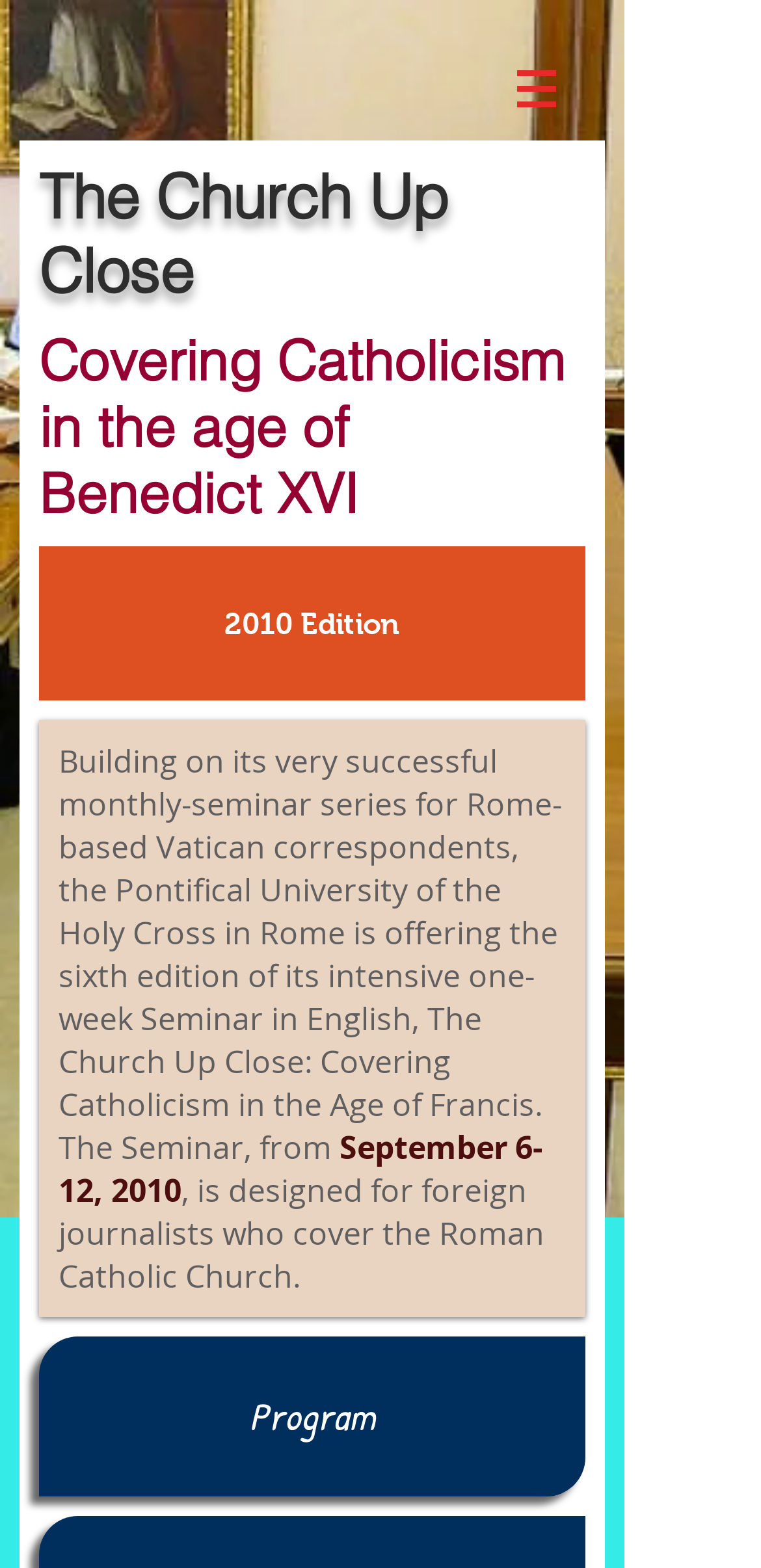What is the edition of the seminar?
Give a single word or phrase answer based on the content of the image.

Sixth